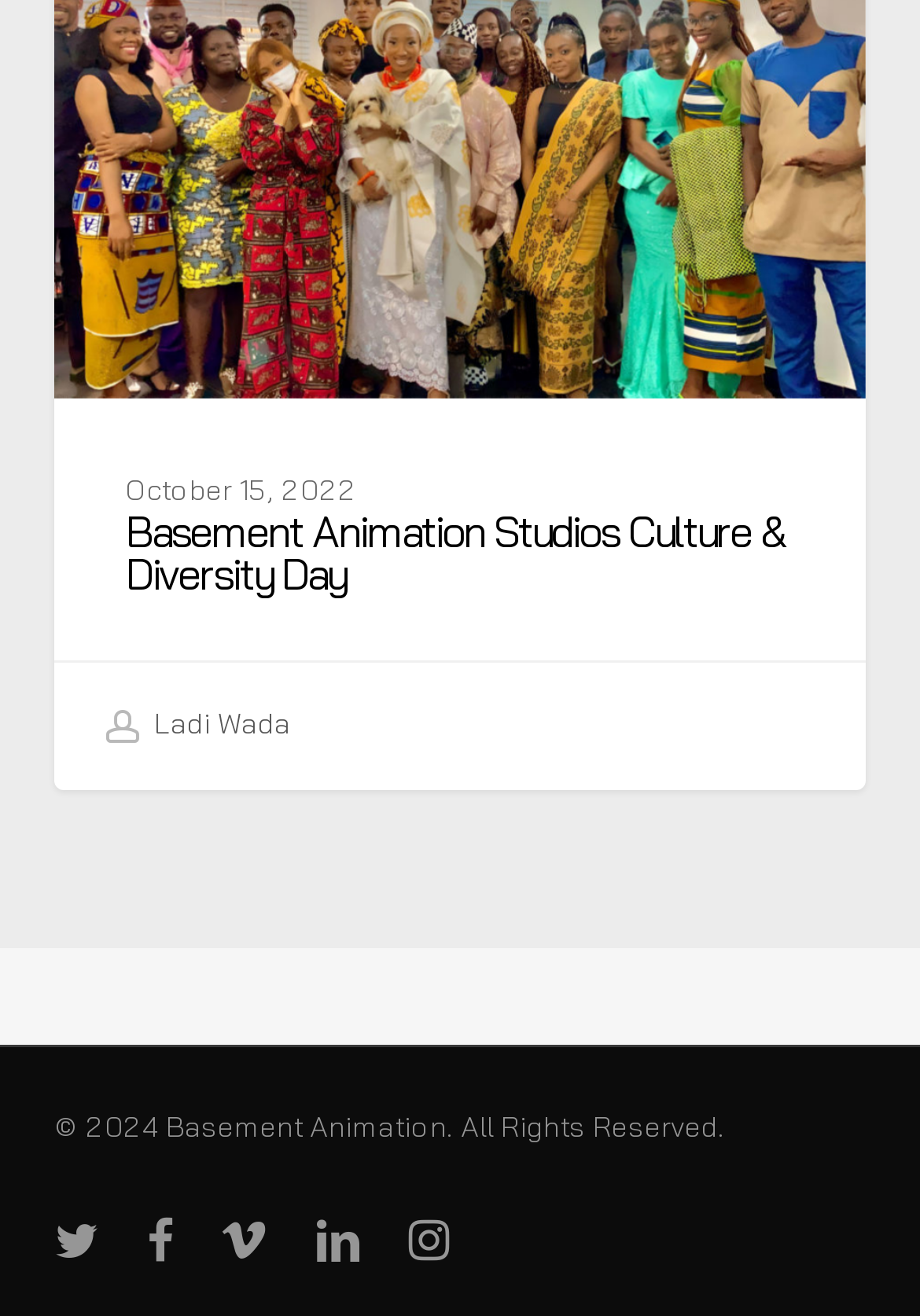How many social media links are at the bottom?
Can you give a detailed and elaborate answer to the question?

I counted the number of link elements at the bottom of the webpage and found 5 social media links, namely 'twitter', 'facebook', 'vimeo', 'linkedin', and 'instagram', with bounding box coordinates [0.06, 0.922, 0.109, 0.965], [0.16, 0.922, 0.188, 0.965], [0.24, 0.922, 0.291, 0.965], [0.342, 0.922, 0.393, 0.965], and [0.445, 0.922, 0.488, 0.965] respectively.